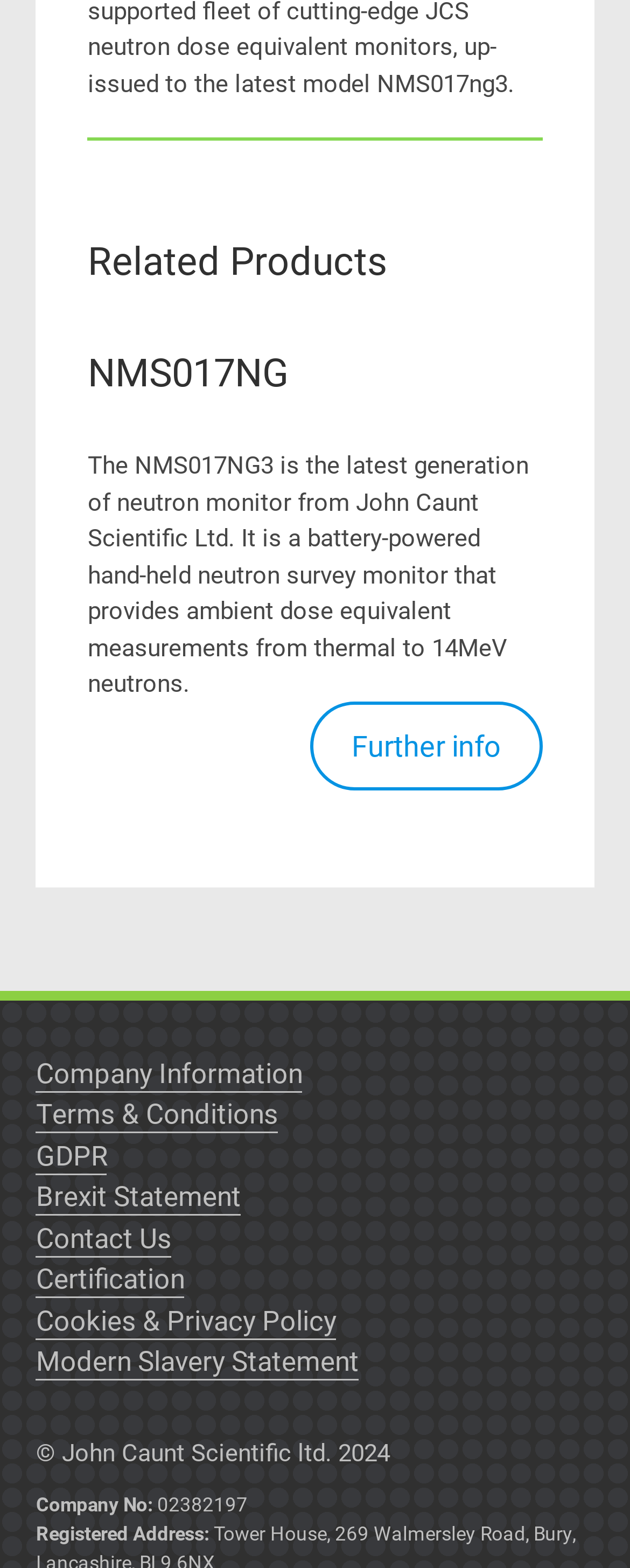Determine the bounding box coordinates of the region to click in order to accomplish the following instruction: "Contact us". Provide the coordinates as four float numbers between 0 and 1, specifically [left, top, right, bottom].

[0.057, 0.777, 0.273, 0.802]